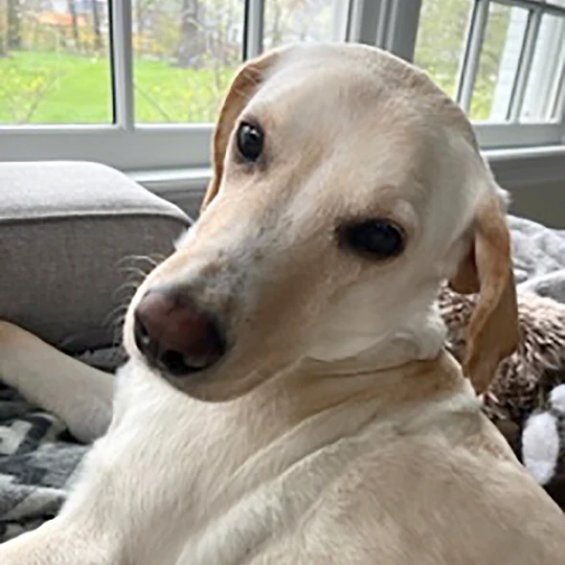Please answer the following query using a single word or phrase: 
What is the color of Lucy's fur?

Light-colored